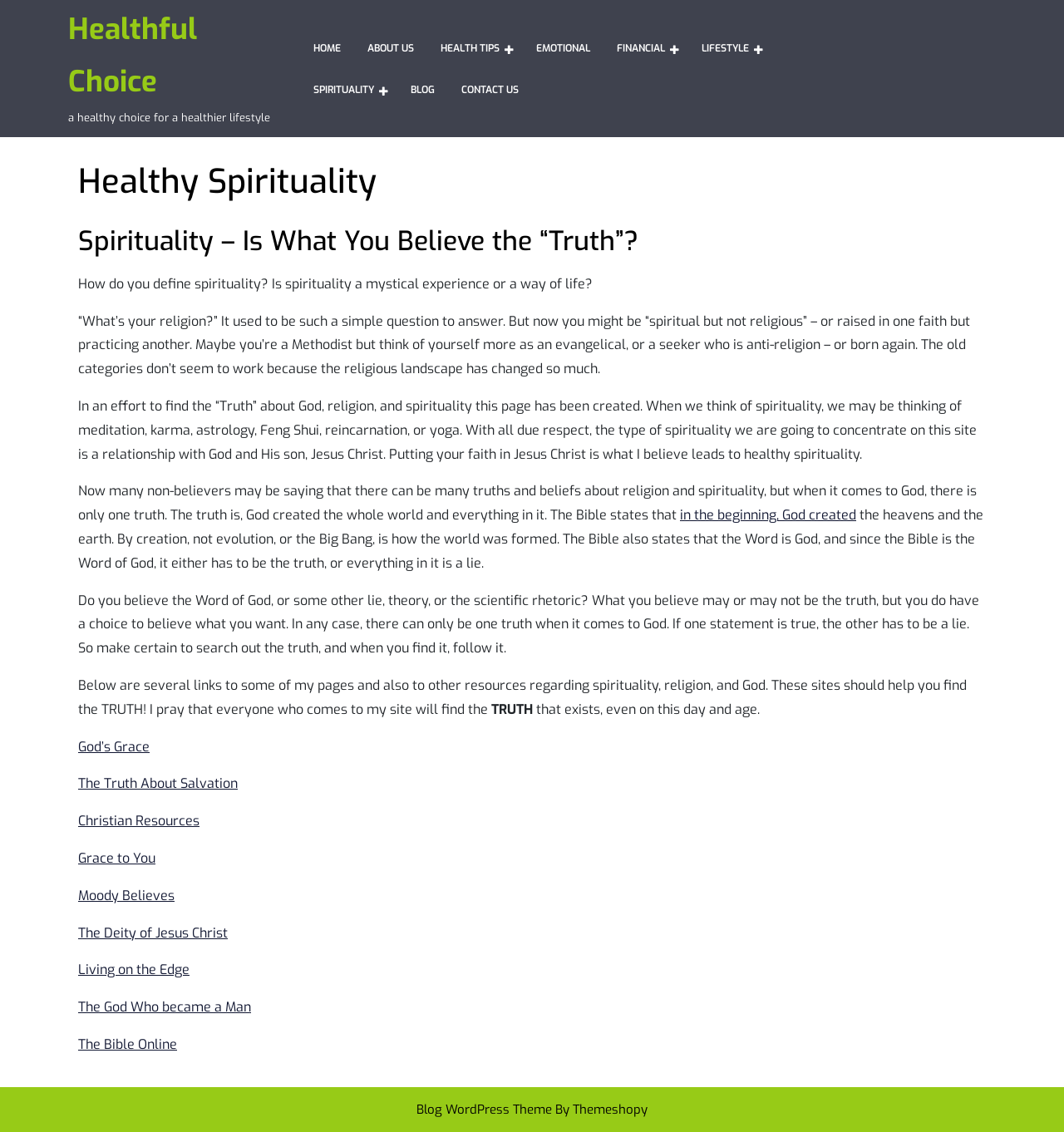Pinpoint the bounding box coordinates of the area that should be clicked to complete the following instruction: "Check the 'Blog WordPress Theme' information". The coordinates must be given as four float numbers between 0 and 1, i.e., [left, top, right, bottom].

[0.391, 0.973, 0.519, 0.987]